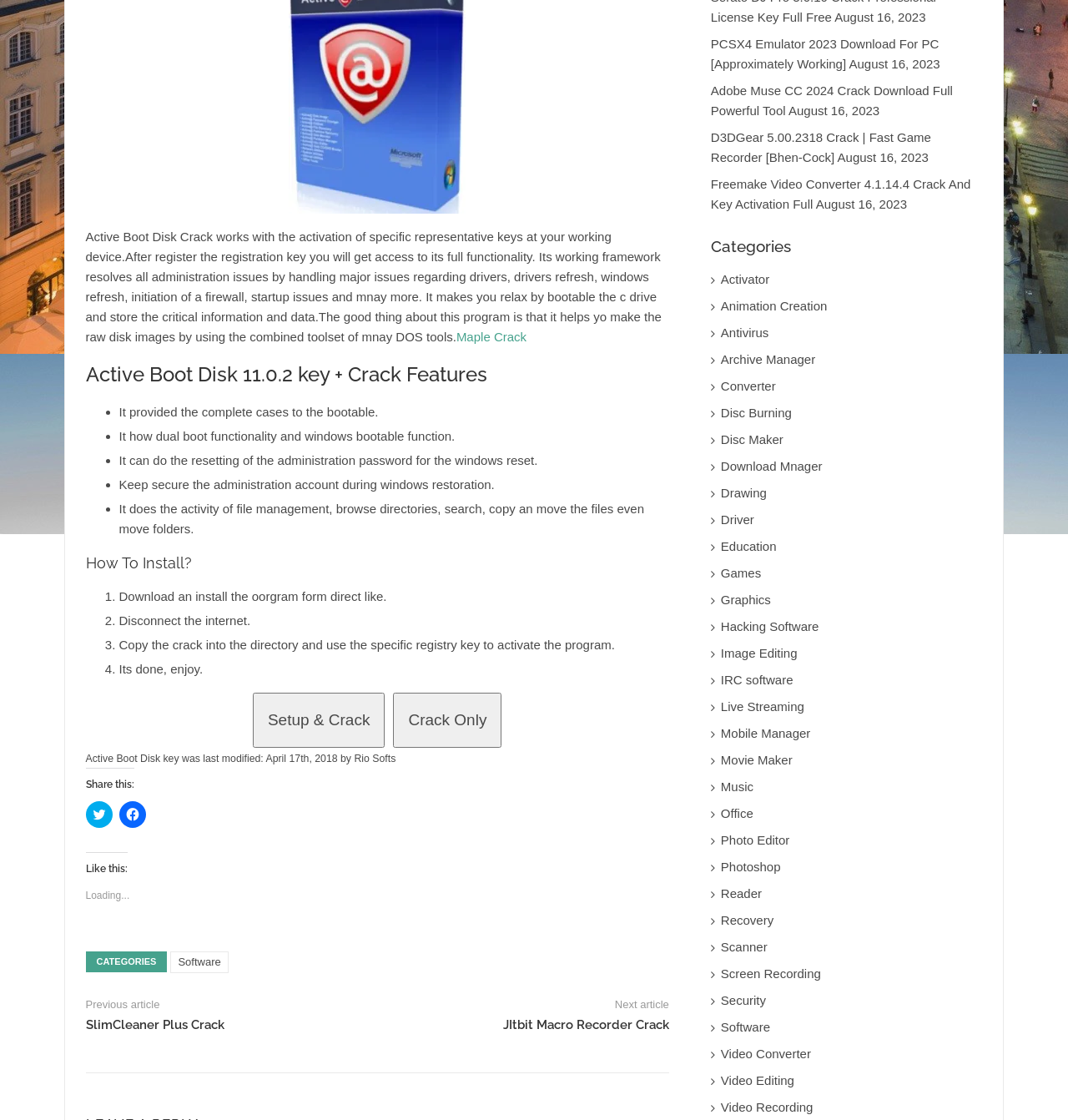Provide the bounding box coordinates of the HTML element described by the text: "Setup & Crack".

[0.237, 0.618, 0.36, 0.668]